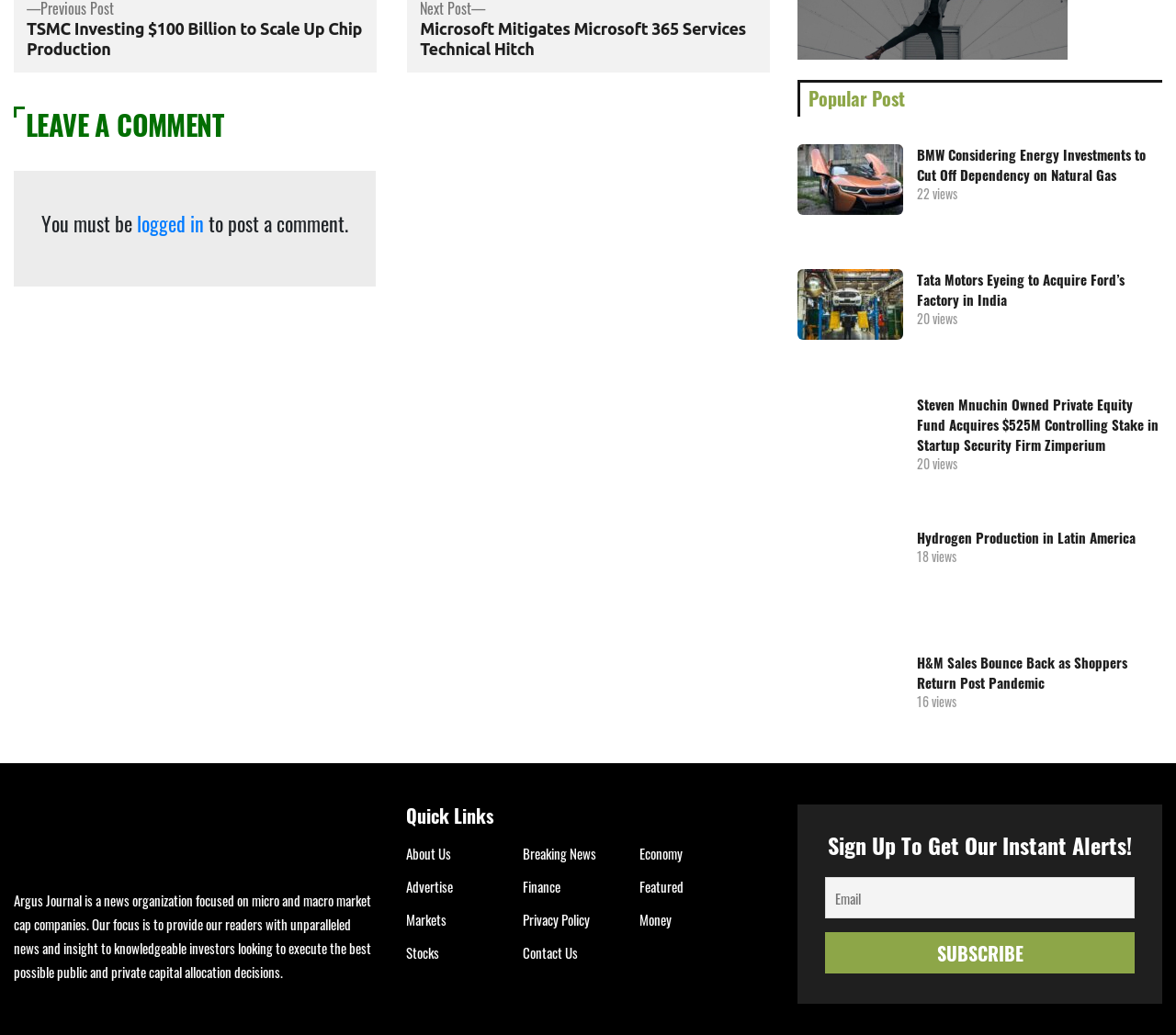Reply to the question below using a single word or brief phrase:
What type of news does Argus Journal focus on?

Micro and macro market cap companies